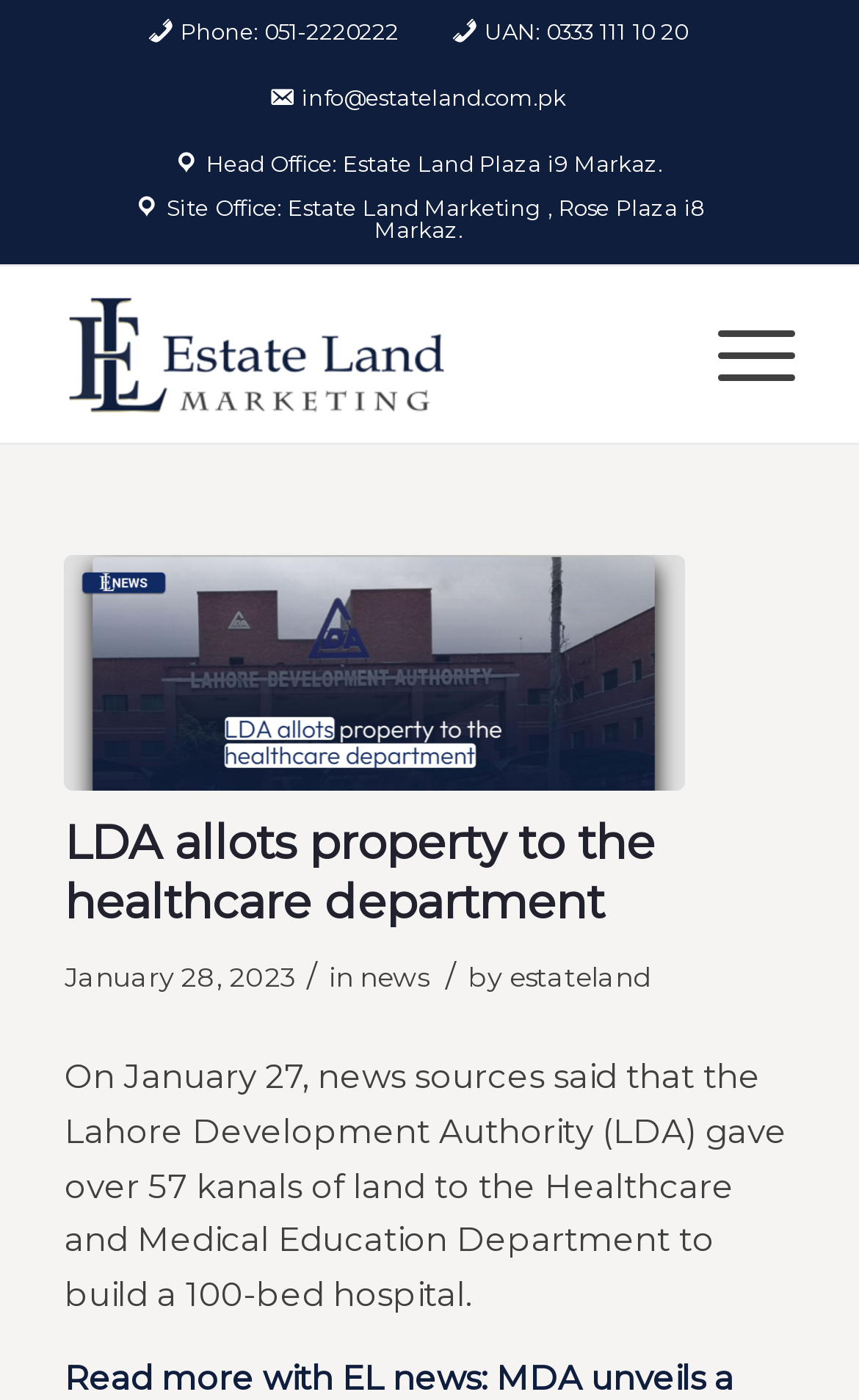Determine the bounding box coordinates of the element that should be clicked to execute the following command: "Read more about LDA allots property to the healthcare department".

[0.075, 0.582, 0.762, 0.664]